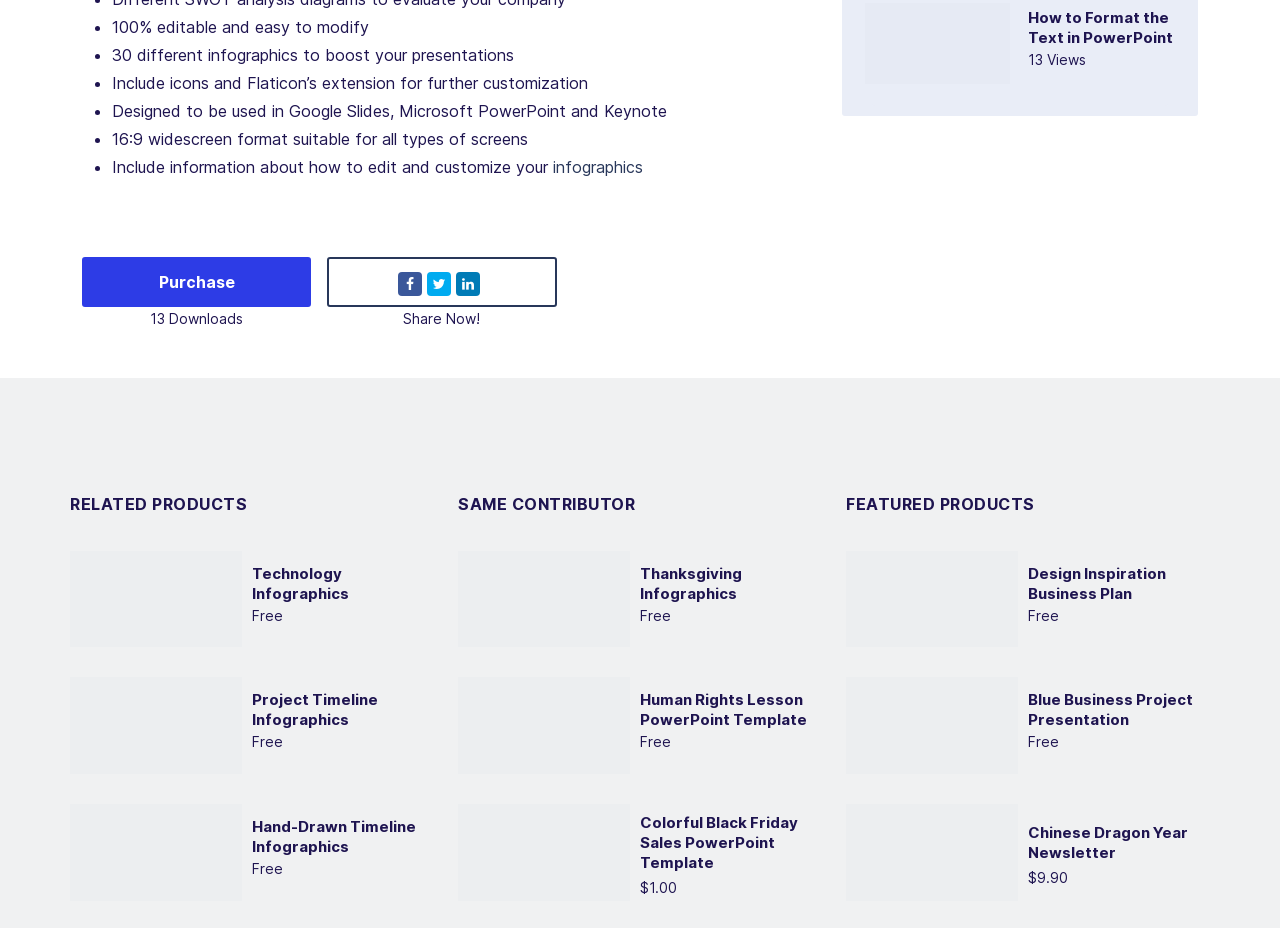Could you indicate the bounding box coordinates of the region to click in order to complete this instruction: "View the infographic details".

[0.803, 0.009, 0.916, 0.051]